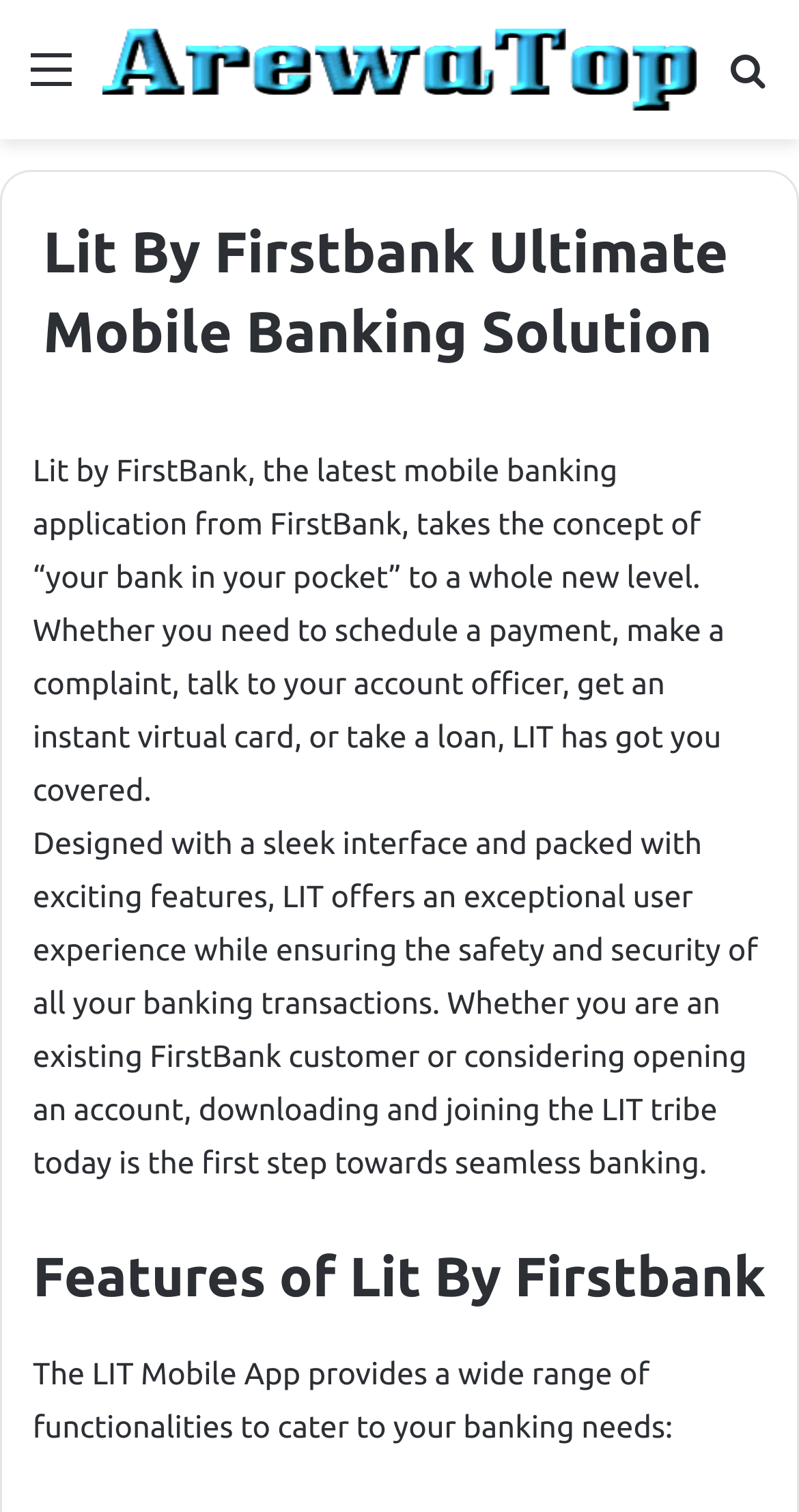Generate a thorough explanation of the webpage's elements.

The webpage is about Lit By Firstbank, a mobile banking application. At the top, there is a primary navigation section with three links: "Menu" on the left, "ArewaTop" in the middle, which is accompanied by an image, and "Search for" on the right. Below the navigation section, there is a header with a heading that reads "Lit By Firstbank Ultimate Mobile Banking Solution". 

Underneath the header, there are three paragraphs of text. The first paragraph introduces Lit By Firstbank as the latest mobile banking application from FirstBank, highlighting its ability to provide a new level of mobile banking experience. The second paragraph describes the application's features, emphasizing its user-friendly interface and secure banking transactions. The third paragraph is a heading that reads "Features of Lit By Firstbank", followed by a paragraph that explains the various functionalities of the LIT Mobile App.